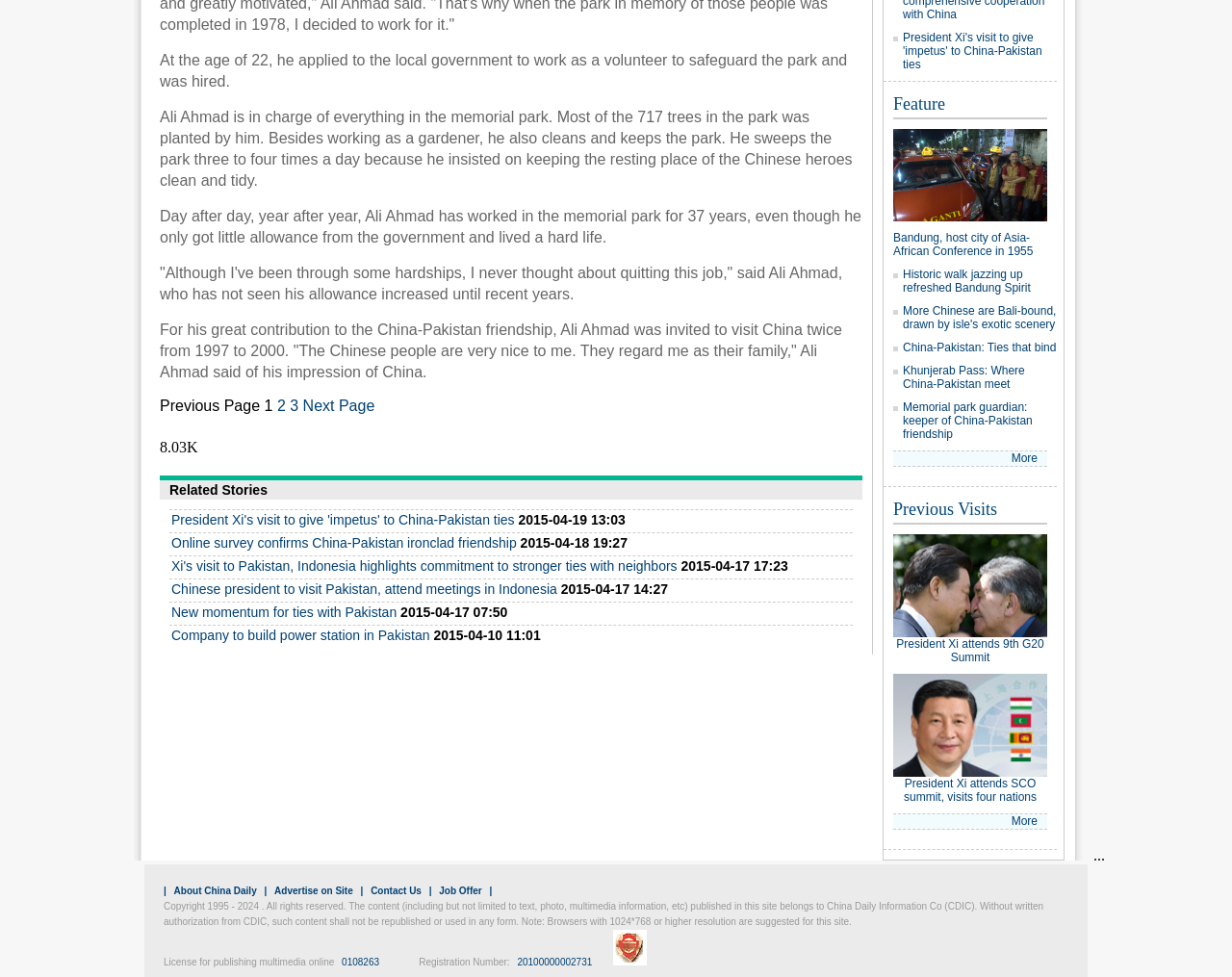Provide the bounding box coordinates in the format (top-left x, top-left y, bottom-right x, bottom-right y). All values are floating point numbers between 0 and 1. Determine the bounding box coordinate of the UI element described as: parent_node: Previous Visits

[0.717, 0.638, 0.85, 0.655]